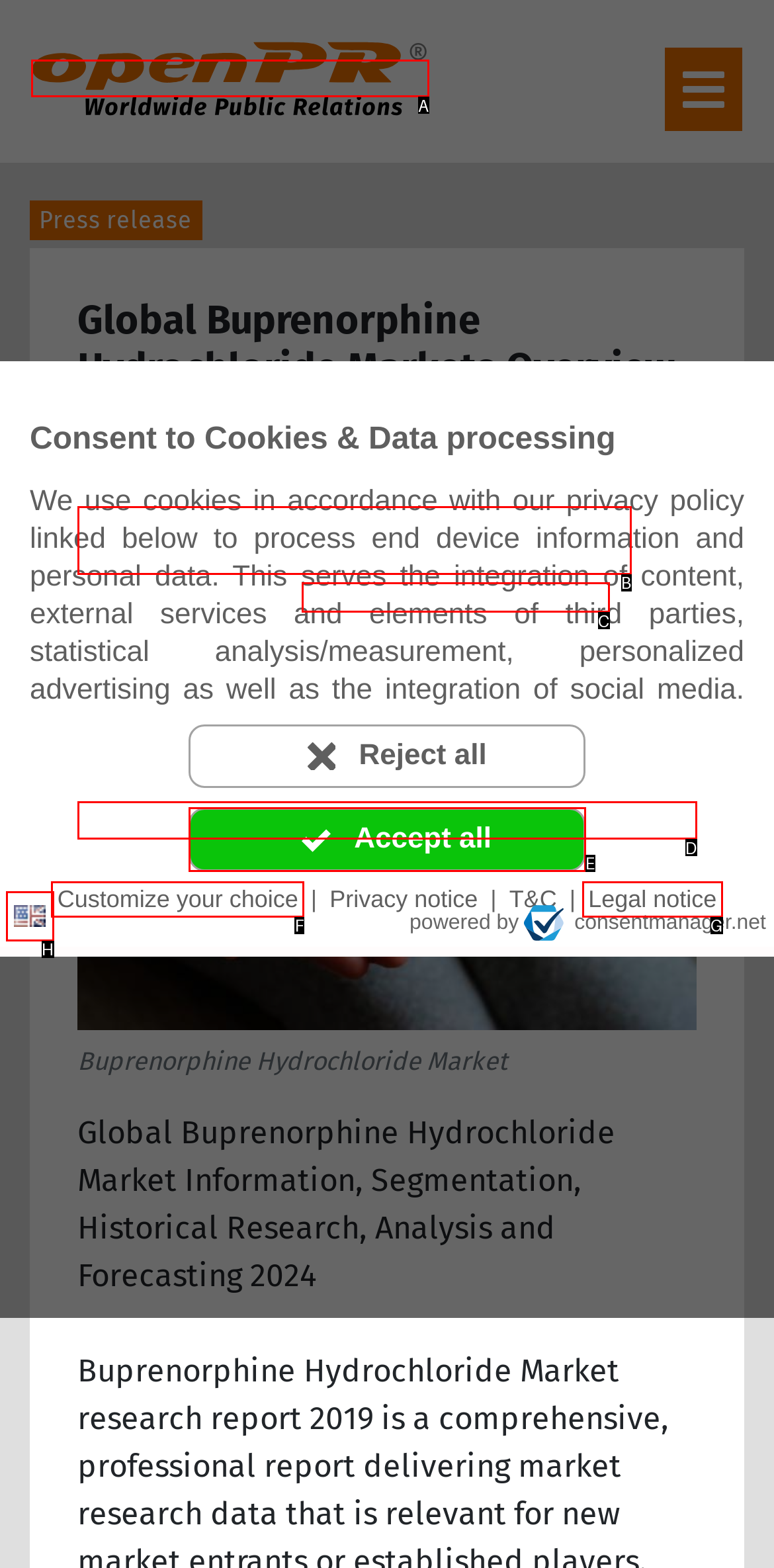Identify the letter of the UI element needed to carry out the task: Click on the link '翻訳と辞書'
Reply with the letter of the chosen option.

None